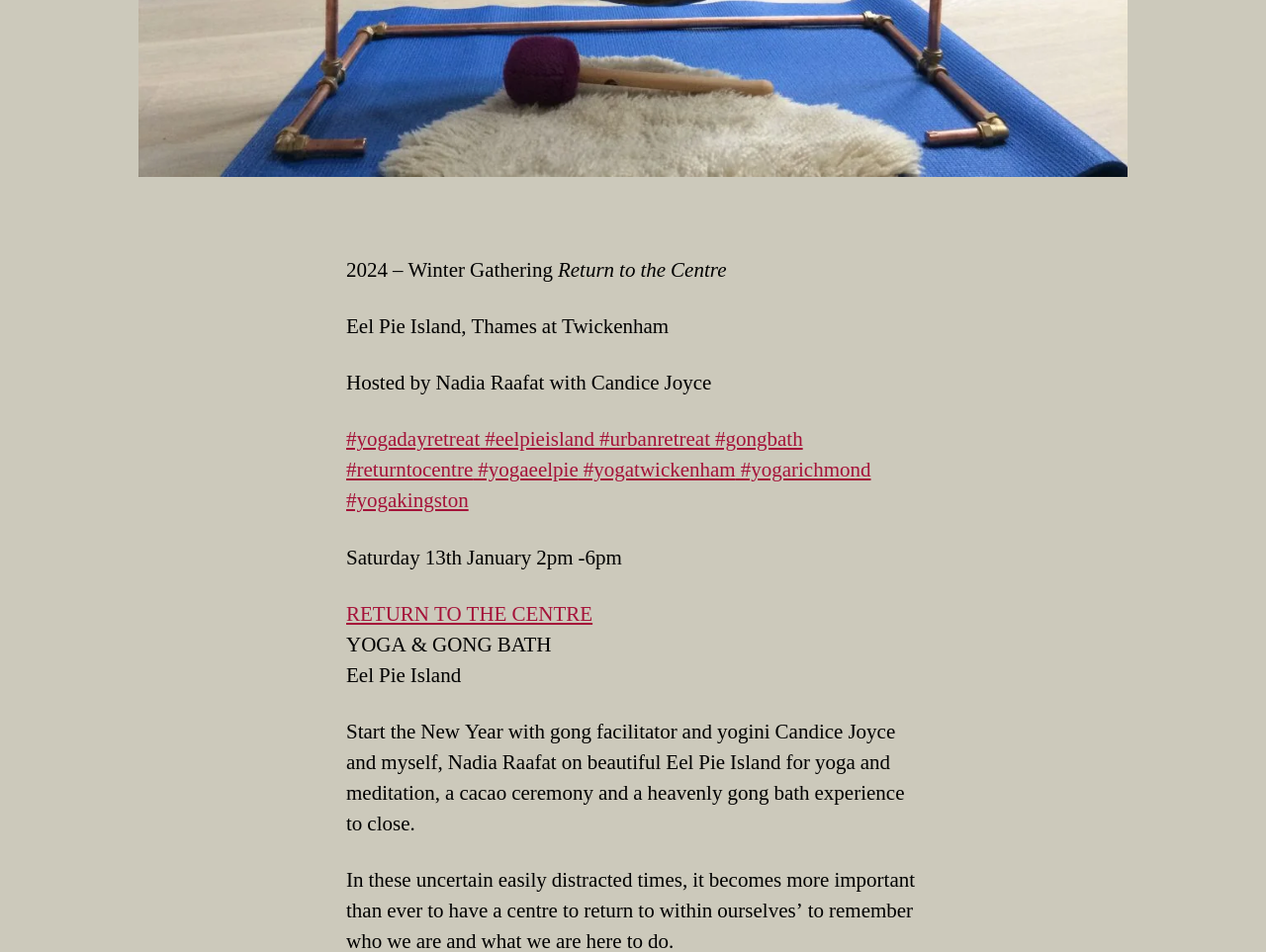Locate the bounding box coordinates of the element I should click to achieve the following instruction: "Click on the link to learn more about yoga day retreat".

[0.273, 0.472, 0.379, 0.5]